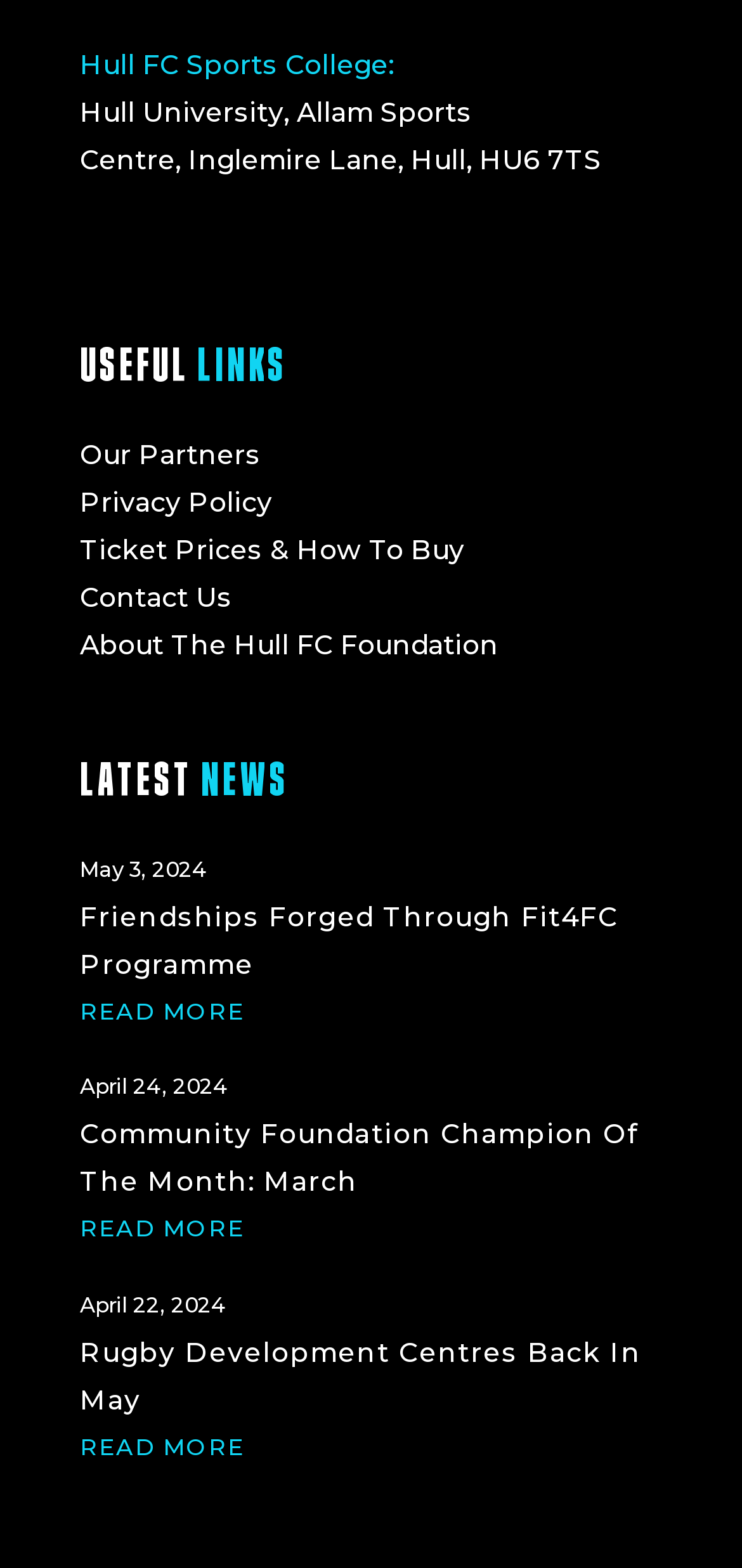Find and indicate the bounding box coordinates of the region you should select to follow the given instruction: "Read 'Friendships Forged Through Fit4FC Programme'".

[0.108, 0.54, 0.892, 0.654]